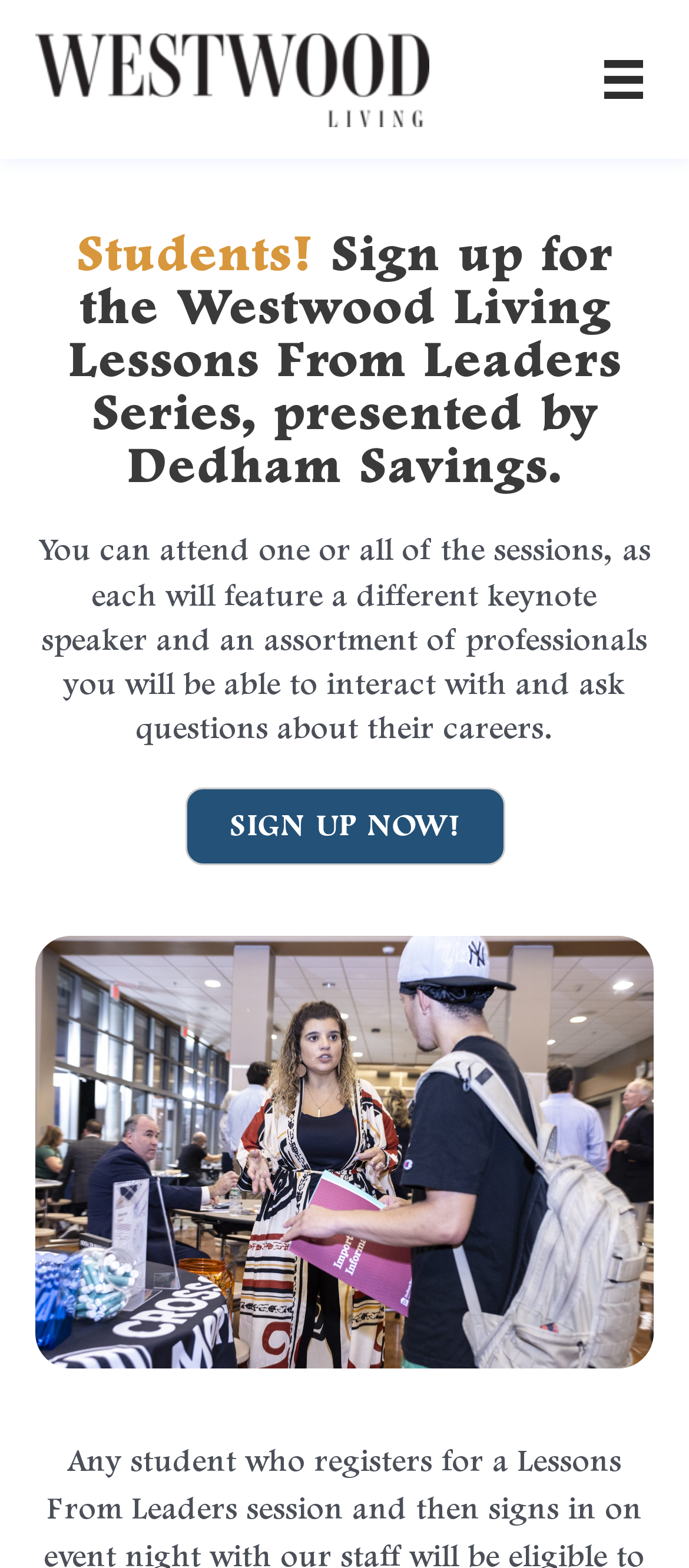What is the purpose of the event series?
Answer with a single word or short phrase according to what you see in the image.

To interact with professionals